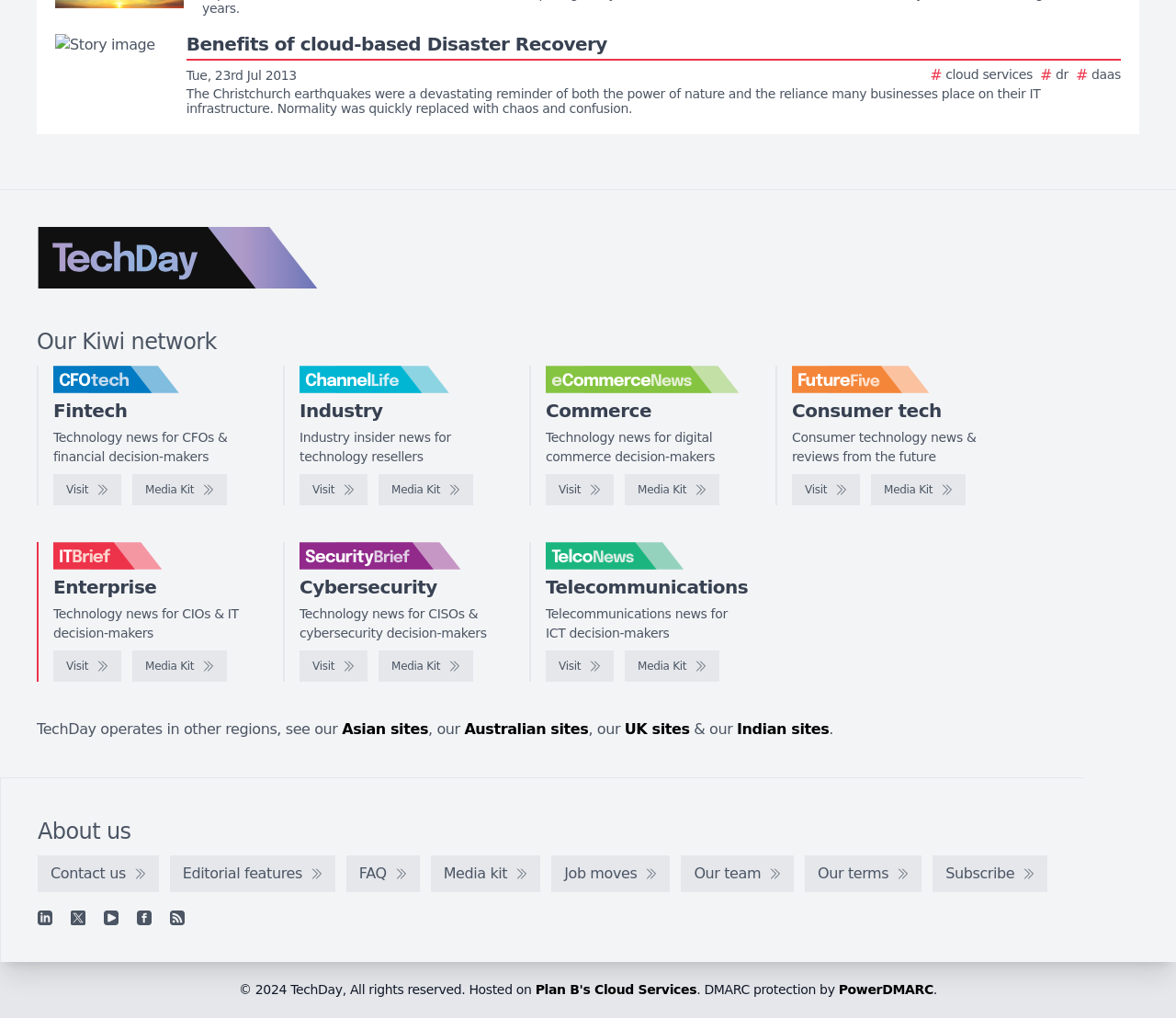Given the description of the UI element: "parent_node: Consumer tech", predict the bounding box coordinates in the form of [left, top, right, bottom], with each value being a float between 0 and 1.

[0.673, 0.359, 0.838, 0.386]